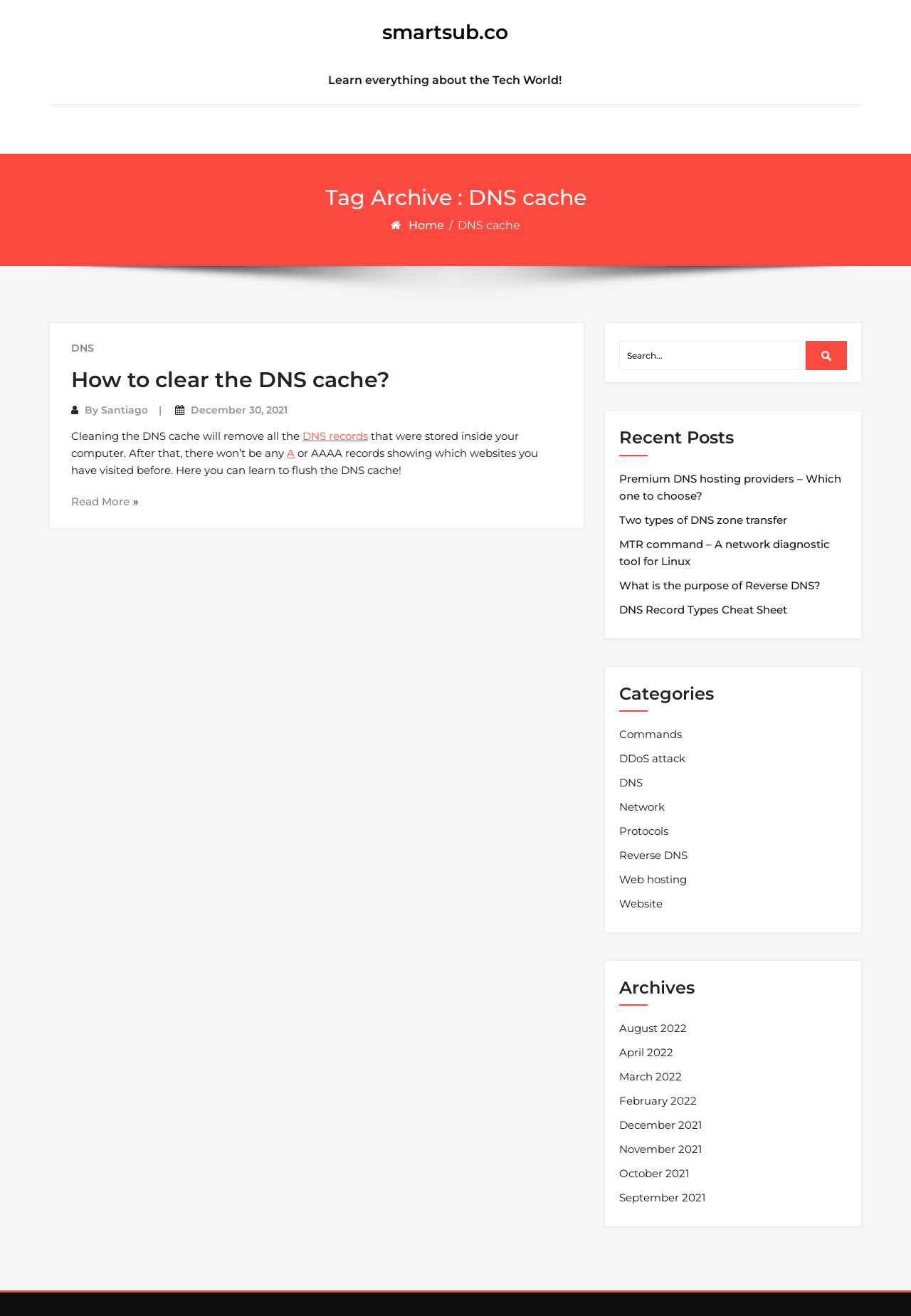What is the category of the article 'How to clear the DNS cache?'?
Respond to the question with a single word or phrase according to the image.

DNS